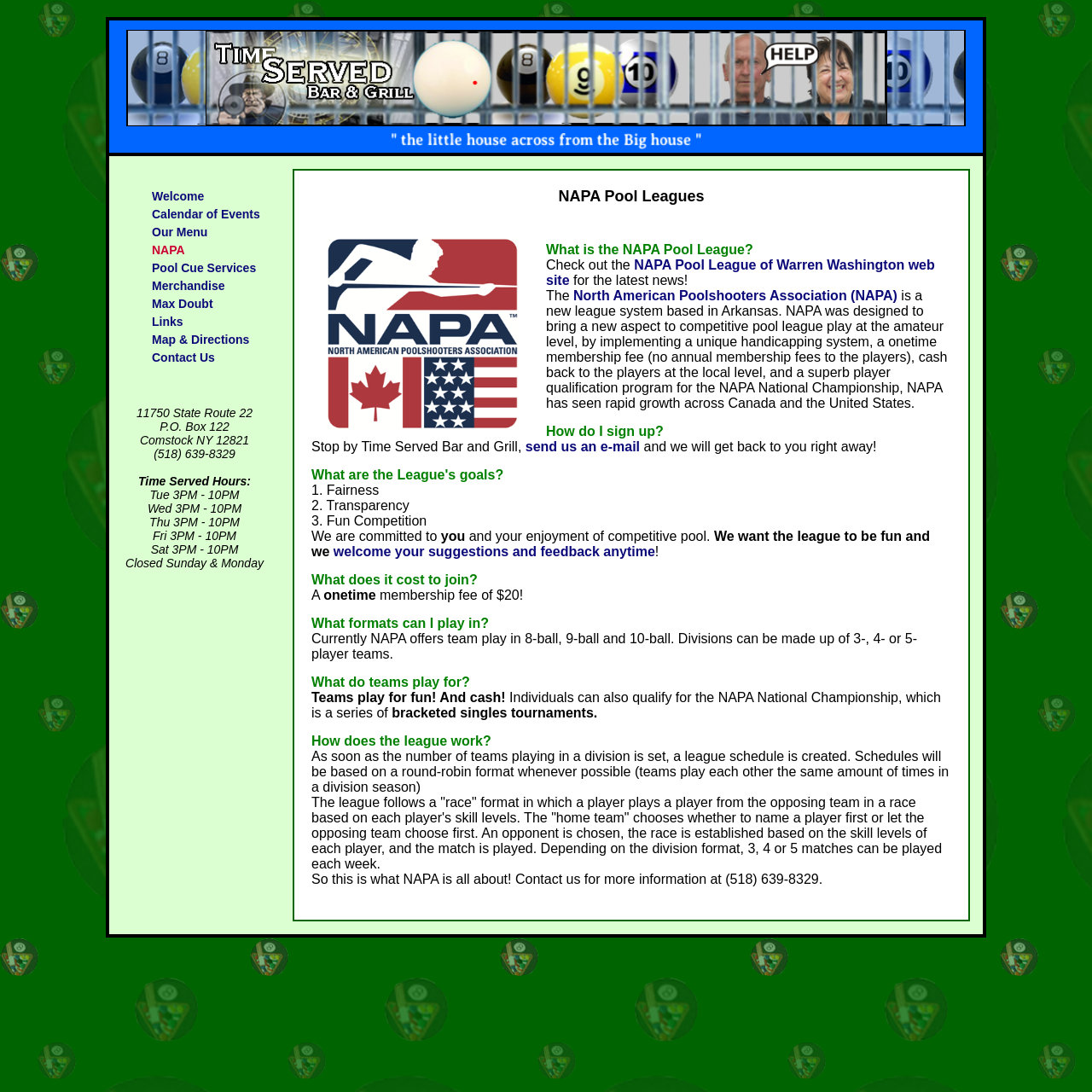Determine the bounding box for the described HTML element: "NAPA". Ensure the coordinates are four float numbers between 0 and 1 in the format [left, top, right, bottom].

[0.139, 0.223, 0.169, 0.235]